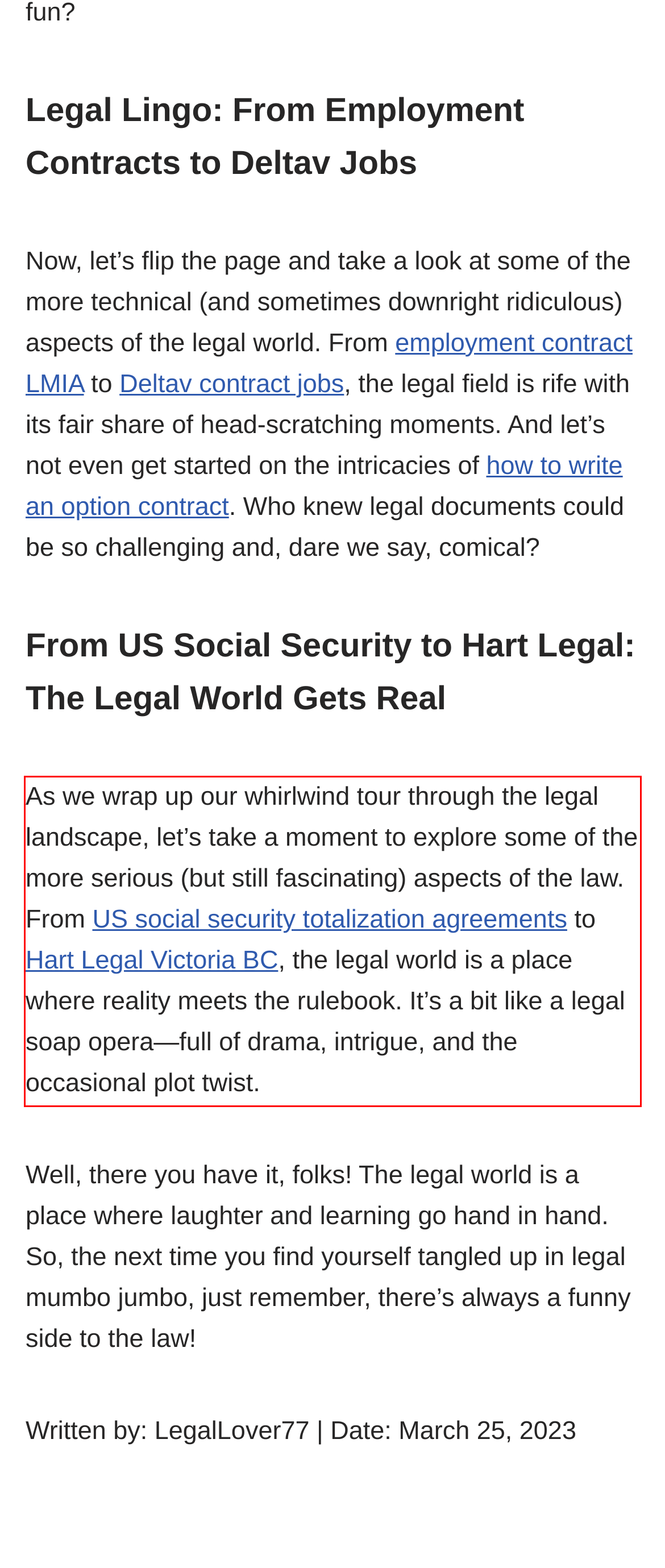Please use OCR to extract the text content from the red bounding box in the provided webpage screenshot.

As we wrap up our whirlwind tour through the legal landscape, let’s take a moment to explore some of the more serious (but still fascinating) aspects of the law. From US social security totalization agreements to Hart Legal Victoria BC, the legal world is a place where reality meets the rulebook. It’s a bit like a legal soap opera—full of drama, intrigue, and the occasional plot twist.